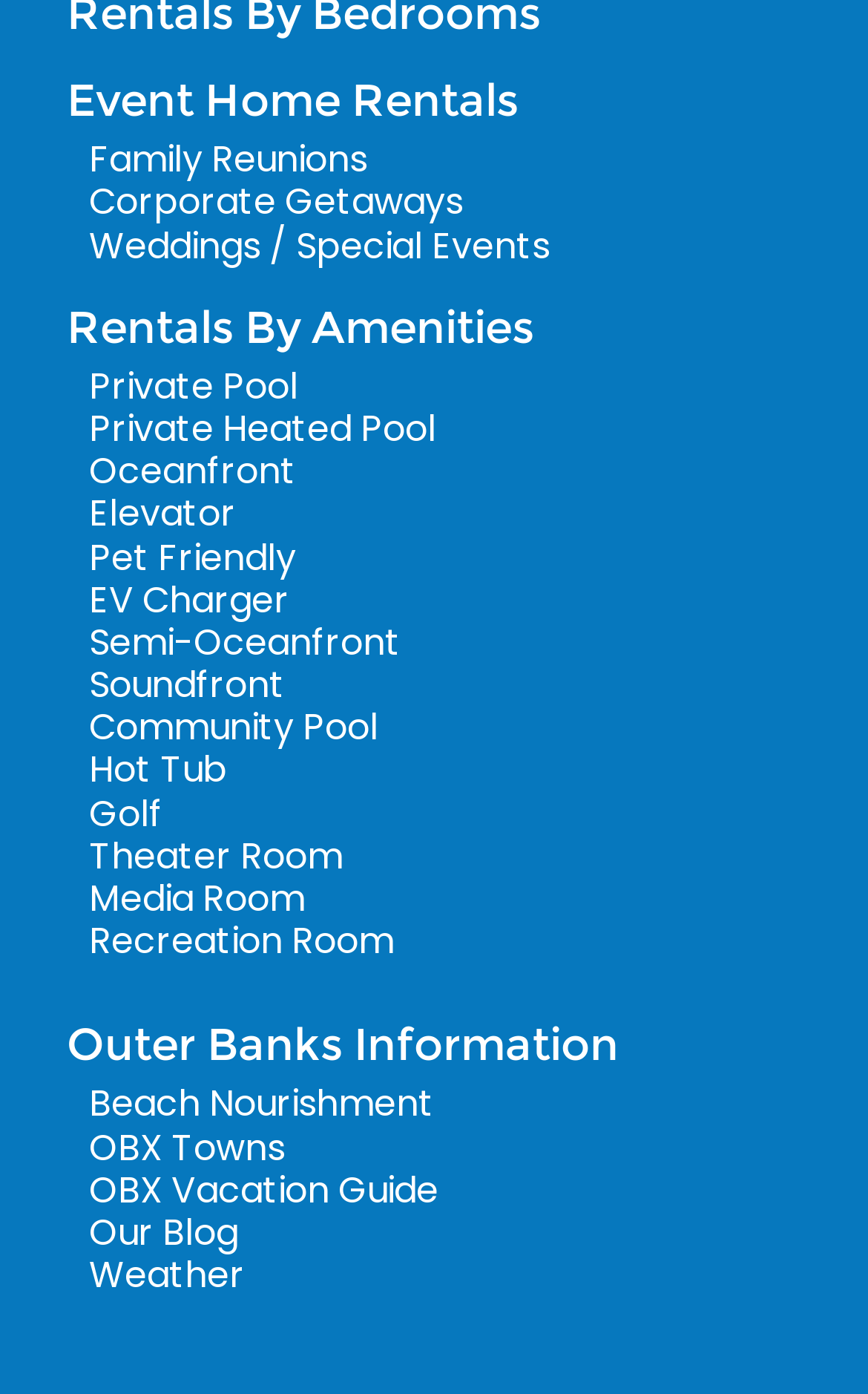From the details in the image, provide a thorough response to the question: How many types of pools are mentioned?

I analyzed the links under 'Rentals By Amenities' and found three types of pools mentioned: Private Pool, Private Heated Pool, and Community Pool.